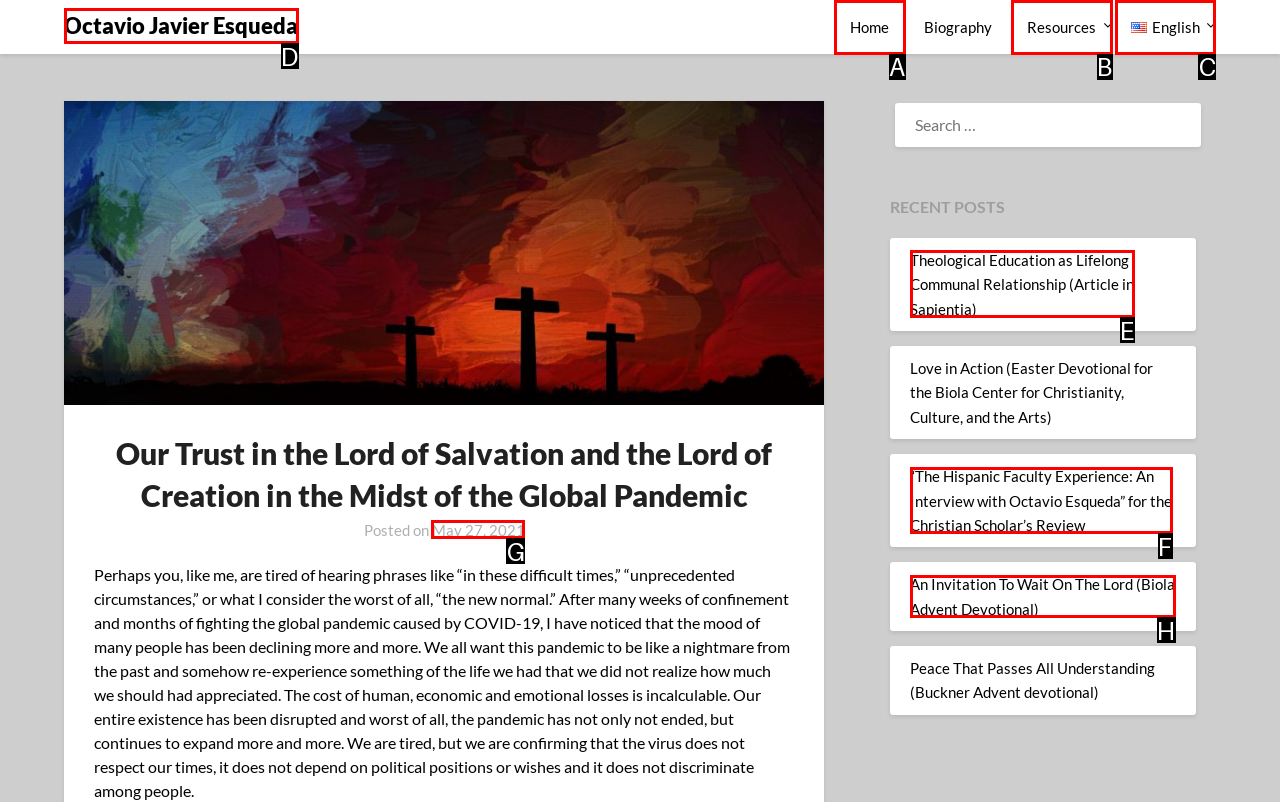Choose the letter that best represents the description: Octavio Javier Esqueda. Provide the letter as your response.

D